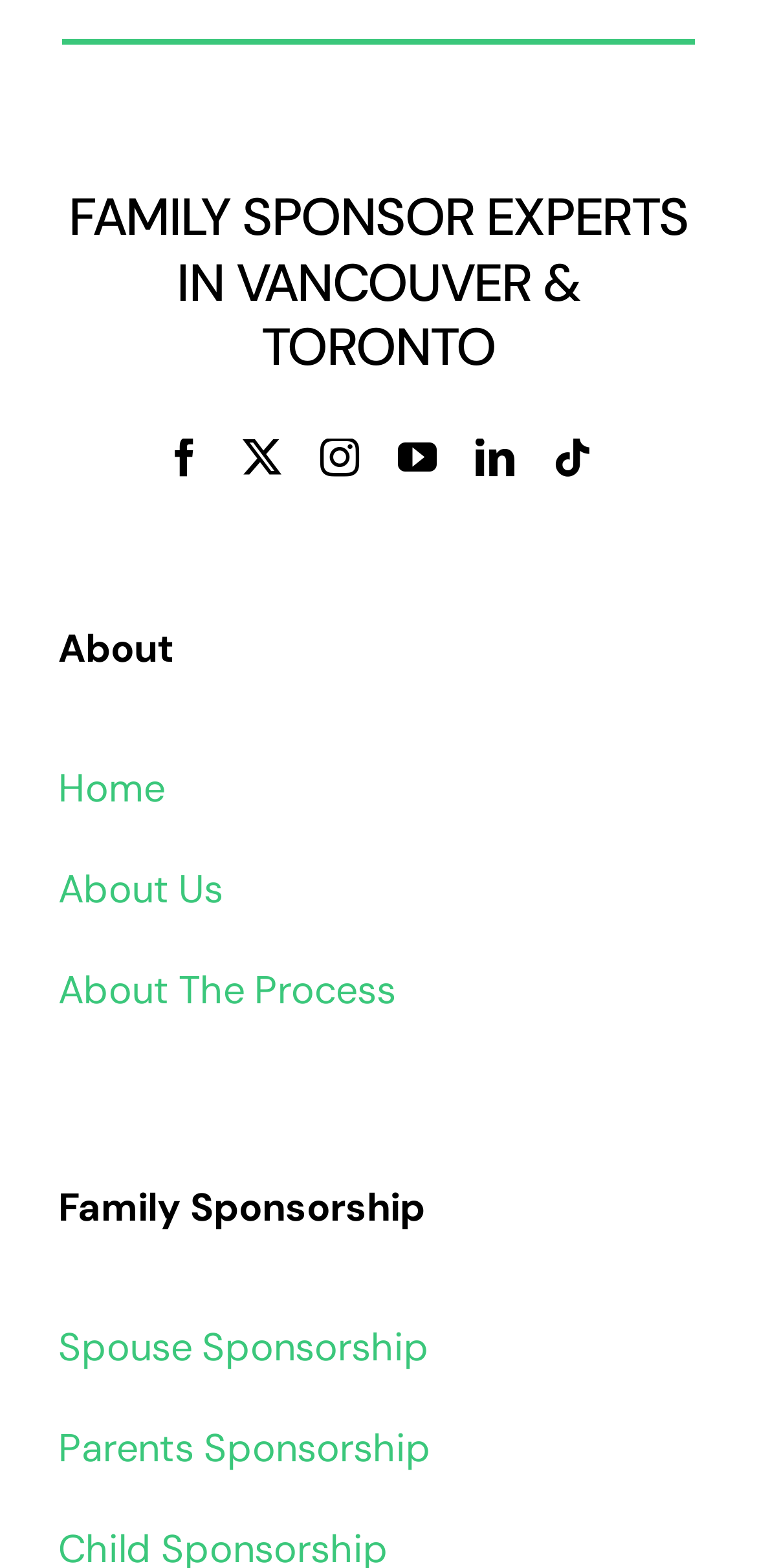Locate the bounding box coordinates of the element I should click to achieve the following instruction: "Visit the Home page".

[0.077, 0.487, 0.218, 0.519]